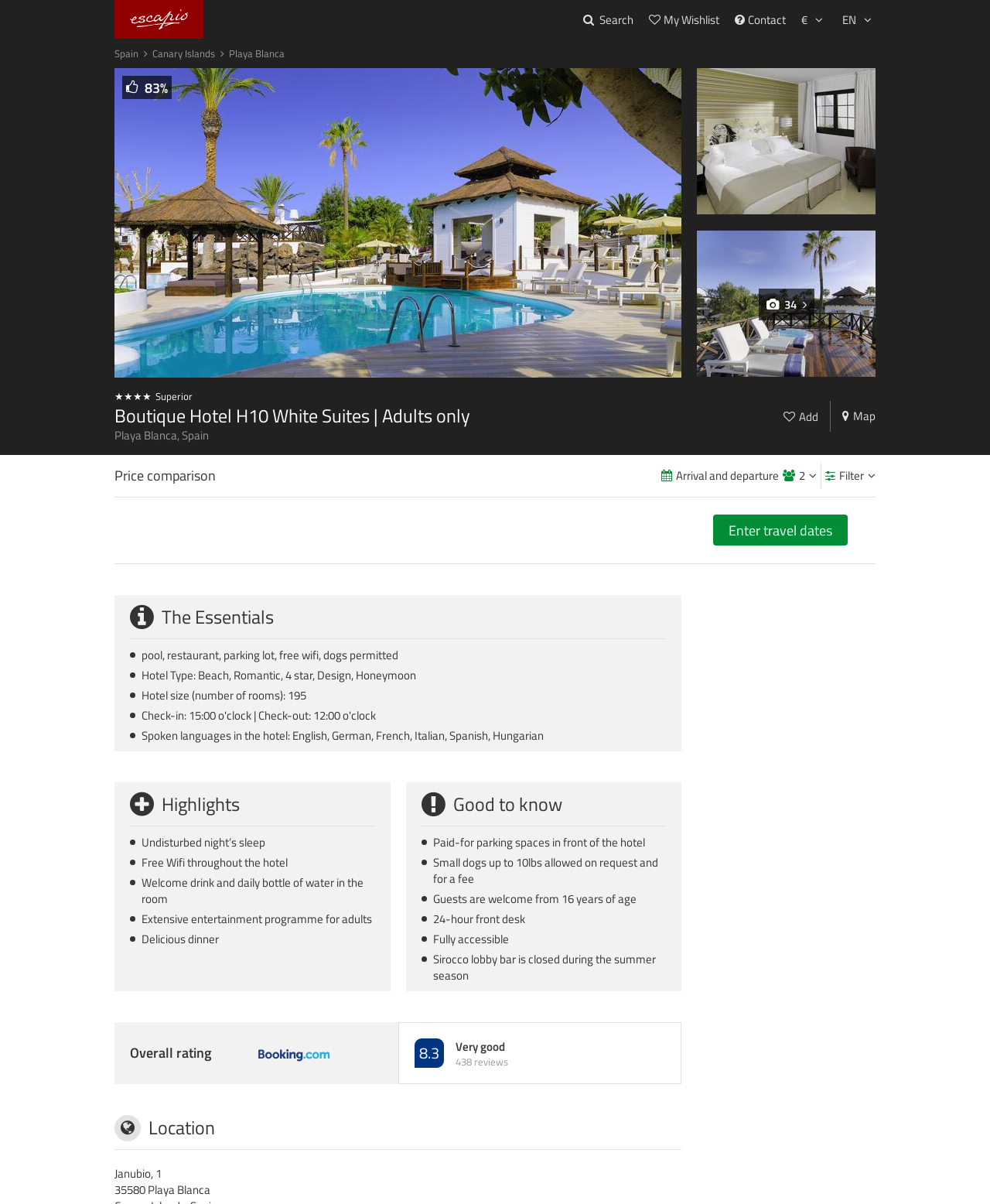Find the bounding box coordinates of the element you need to click on to perform this action: 'Change the currency'. The coordinates should be represented by four float values between 0 and 1, in the format [left, top, right, bottom].

[0.805, 0.003, 0.835, 0.029]